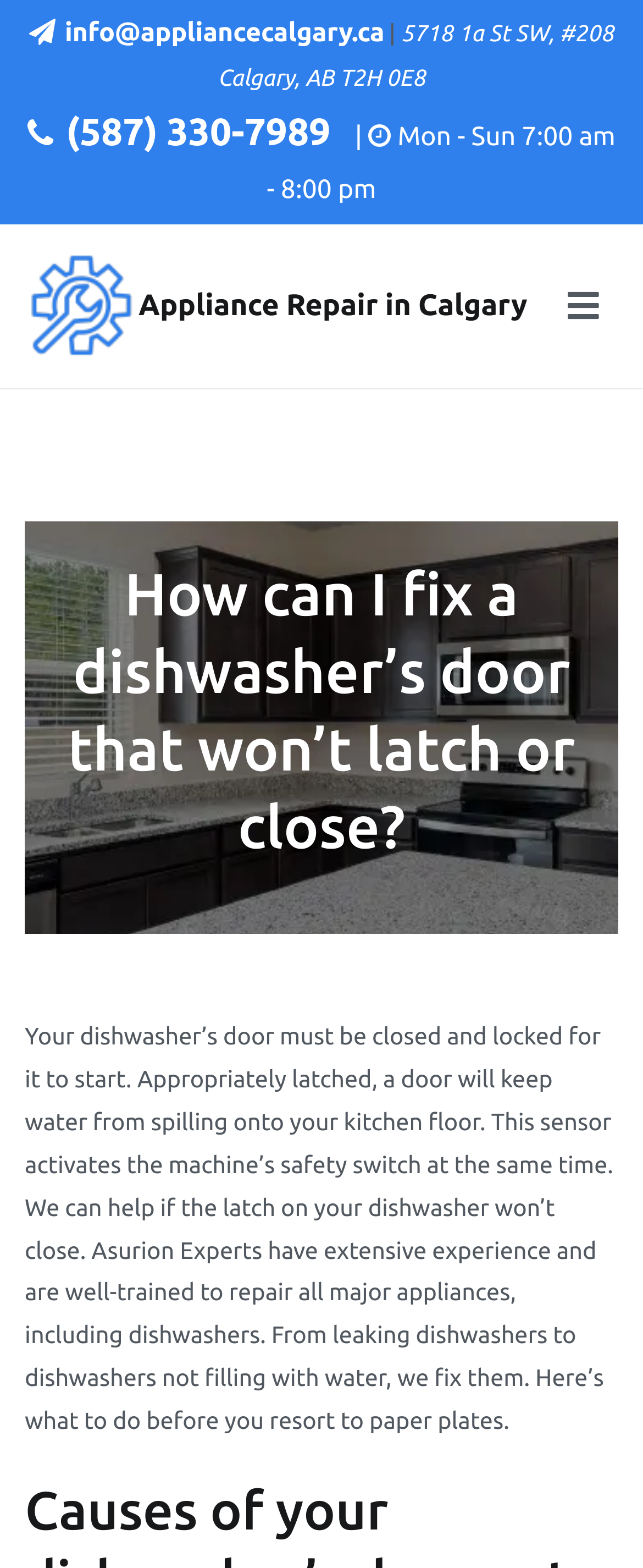What is the address of Appliance Calgary?
Based on the visual content, answer with a single word or a brief phrase.

5718 1a St SW, #208 Calgary, AB T2H 0E8